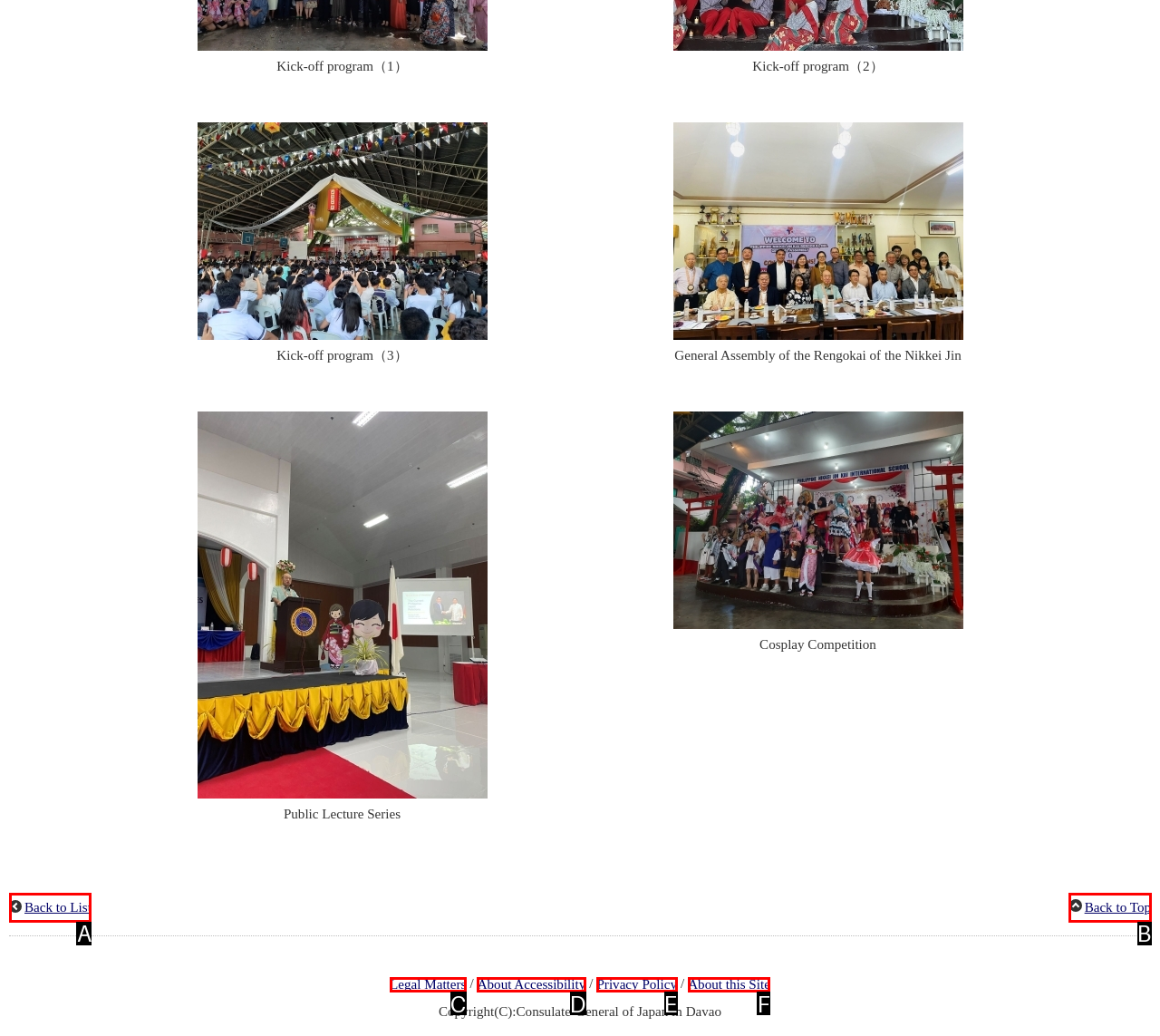Find the option that matches this description: About Accessibility
Provide the matching option's letter directly.

D